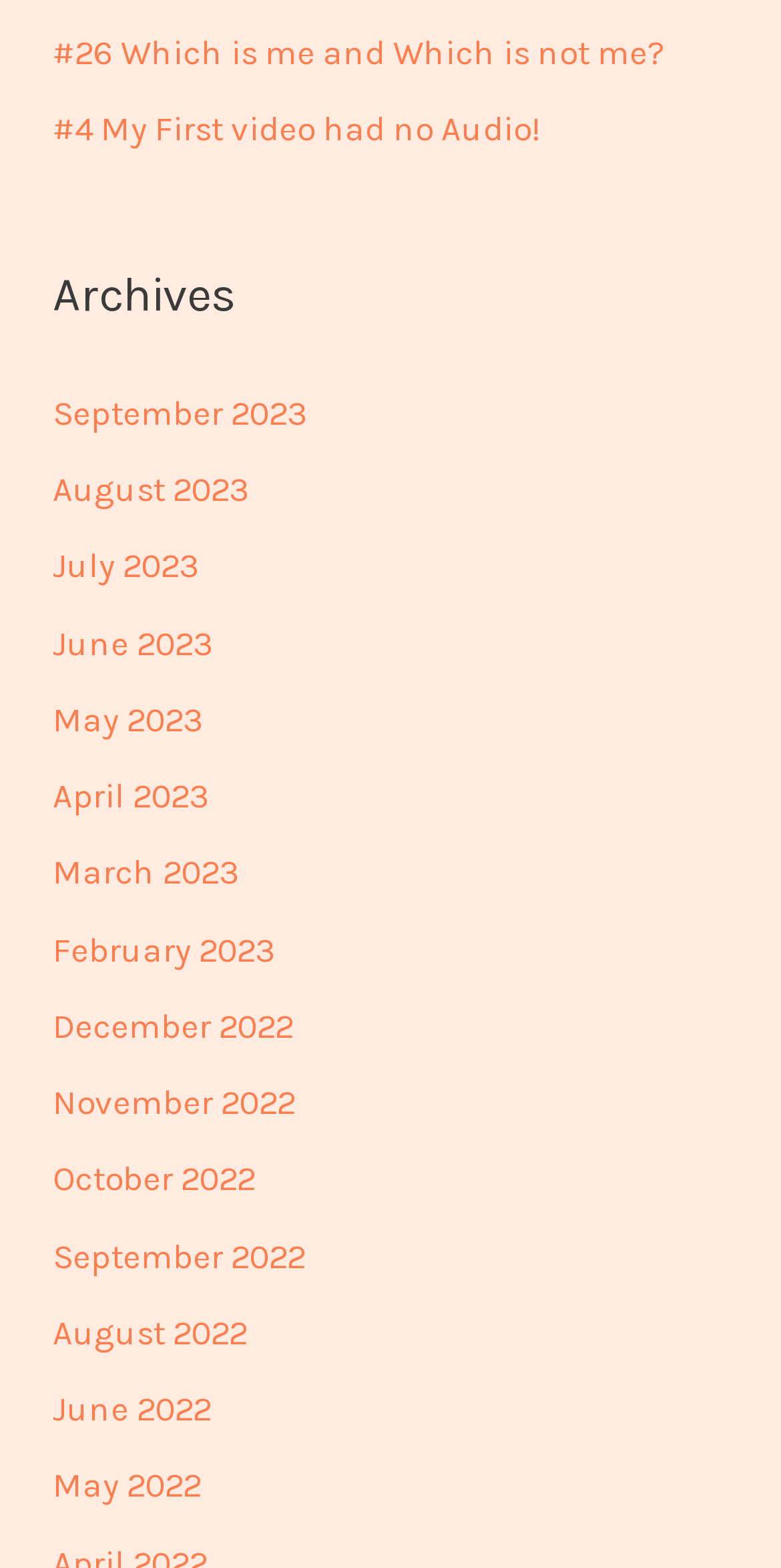Find the bounding box coordinates of the UI element according to this description: "April 2023".

[0.067, 0.495, 0.267, 0.52]